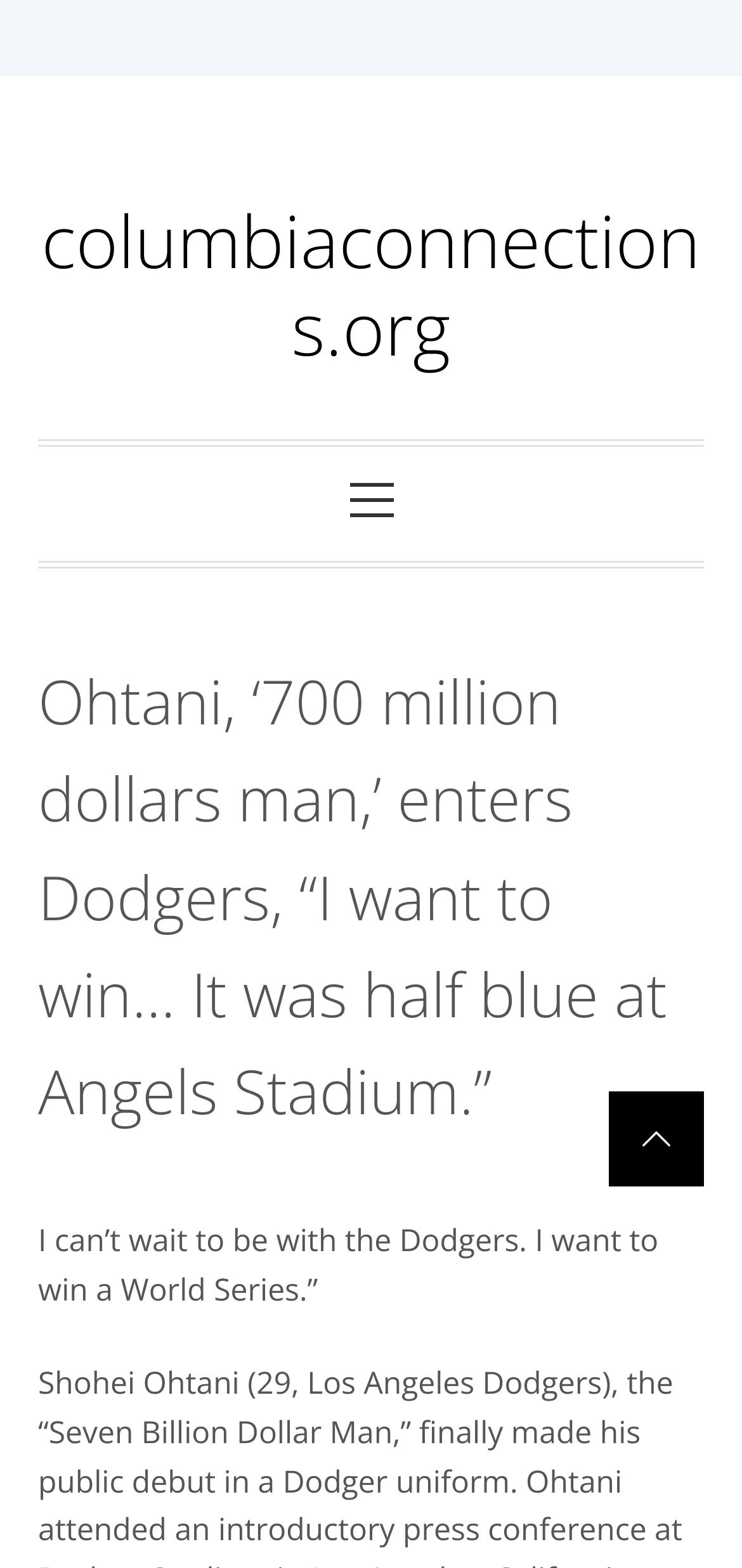Extract the primary header of the webpage and generate its text.

Ohtani, ‘700 million dollars man,’ enters Dodgers, “I want to win… It was half blue at Angels Stadium.”